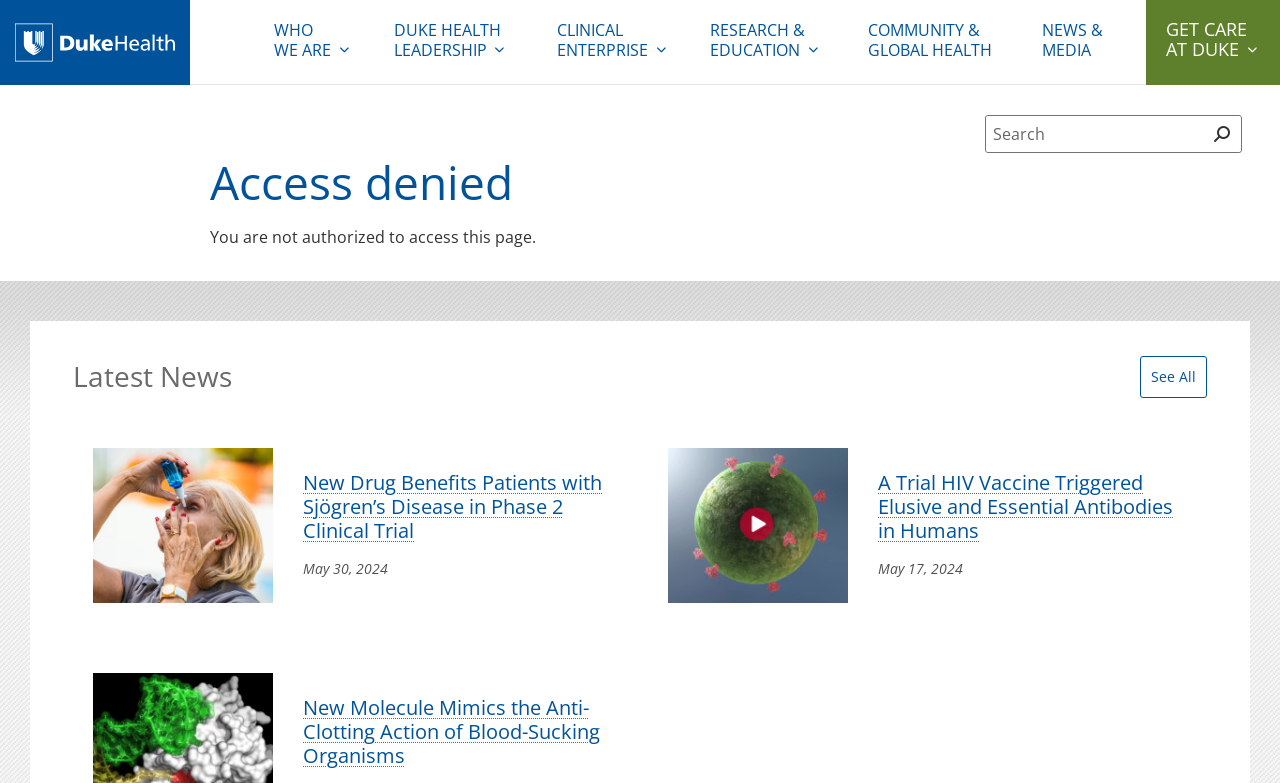What is the error message displayed on the webpage?
Using the image provided, answer with just one word or phrase.

Access denied